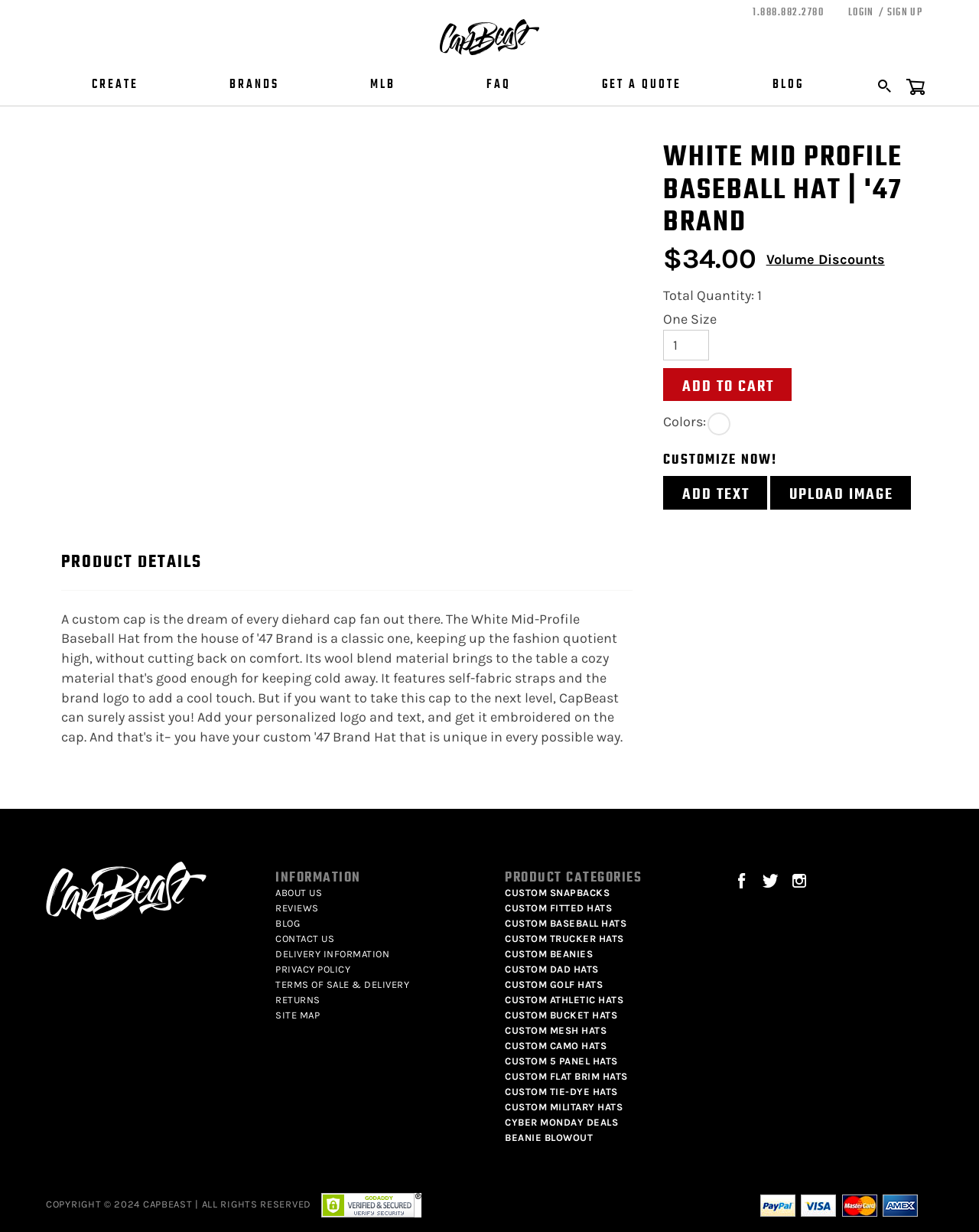Respond with a single word or phrase:
What is the minimum quantity required for a volume discount?

0